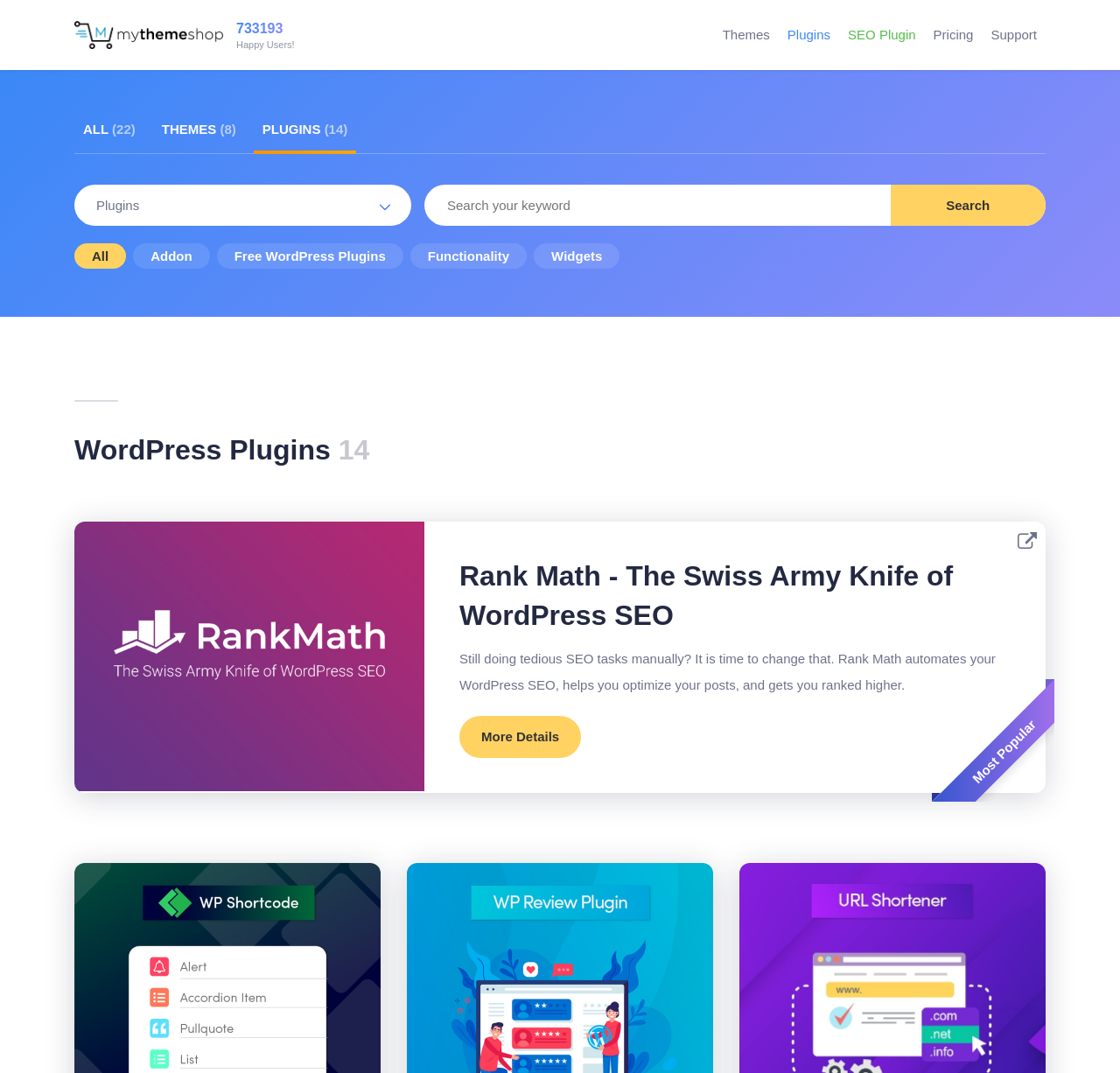Identify the coordinates of the bounding box for the element that must be clicked to accomplish the instruction: "Visit MyThemeShop website".

[0.066, 0.02, 0.199, 0.046]